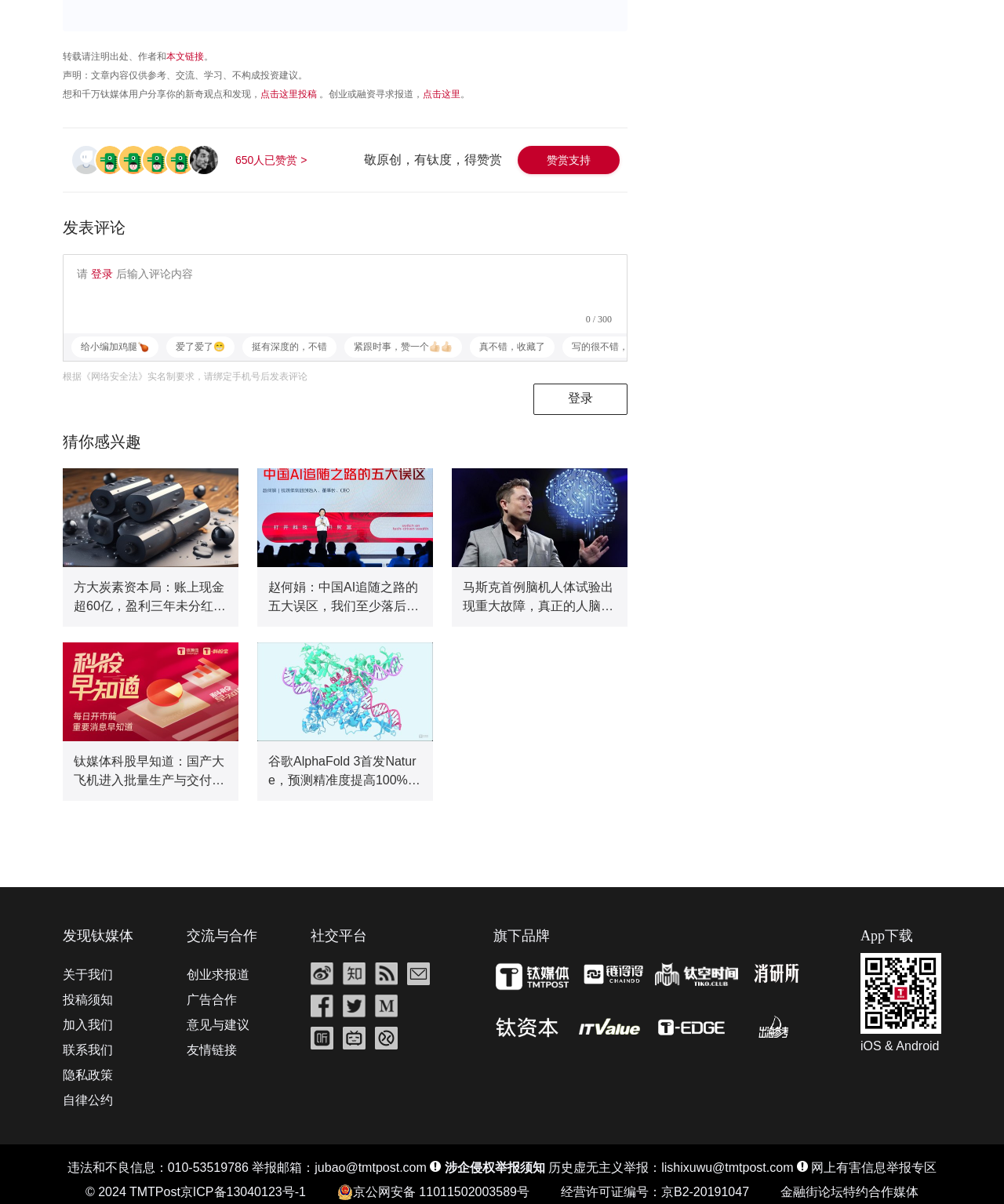Based on the image, provide a detailed and complete answer to the question: 
What is the title of the article?

I looked for a heading element with a prominent position on the page and found the text '敬原创，有钛度，得赞赏', which appears to be the title of the article.